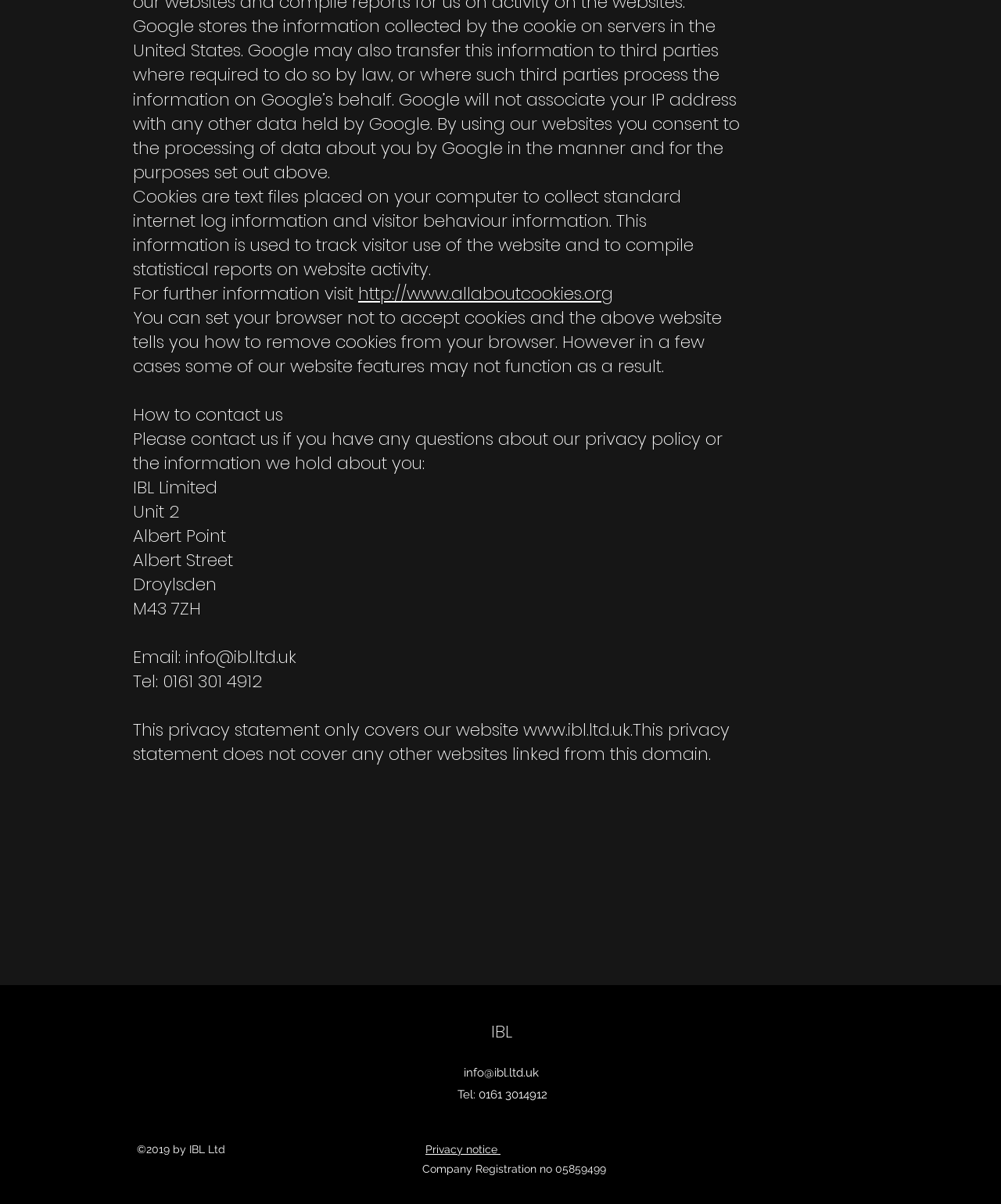How can I contact IBL Limited?
Using the details shown in the screenshot, provide a comprehensive answer to the question.

The webpage provides contact information for IBL Limited, including an email address 'info@ibl.ltd.uk' and a phone number '0161 301 4912'.